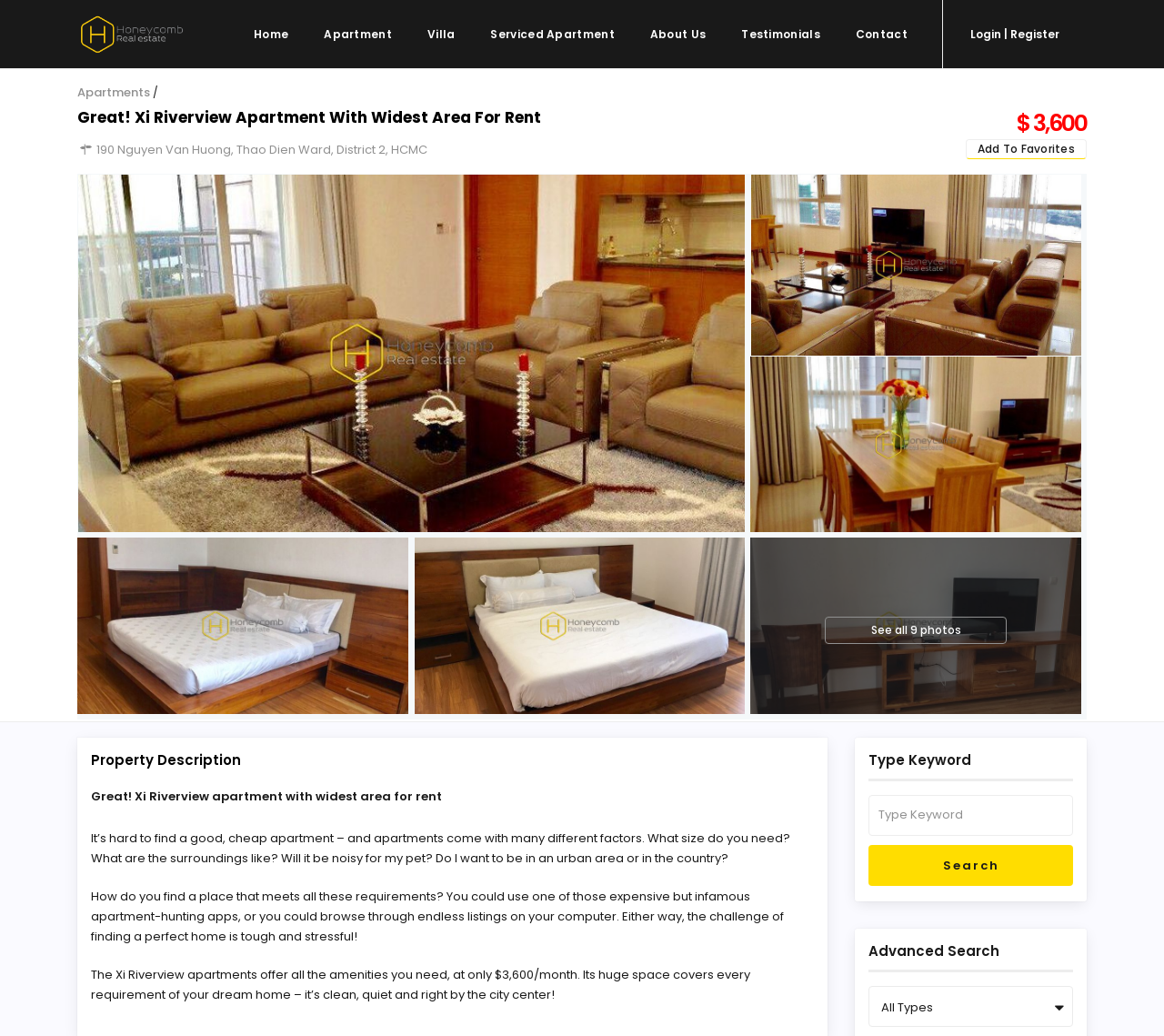Can you find the bounding box coordinates of the area I should click to execute the following instruction: "View property details"?

[0.066, 0.104, 0.465, 0.123]